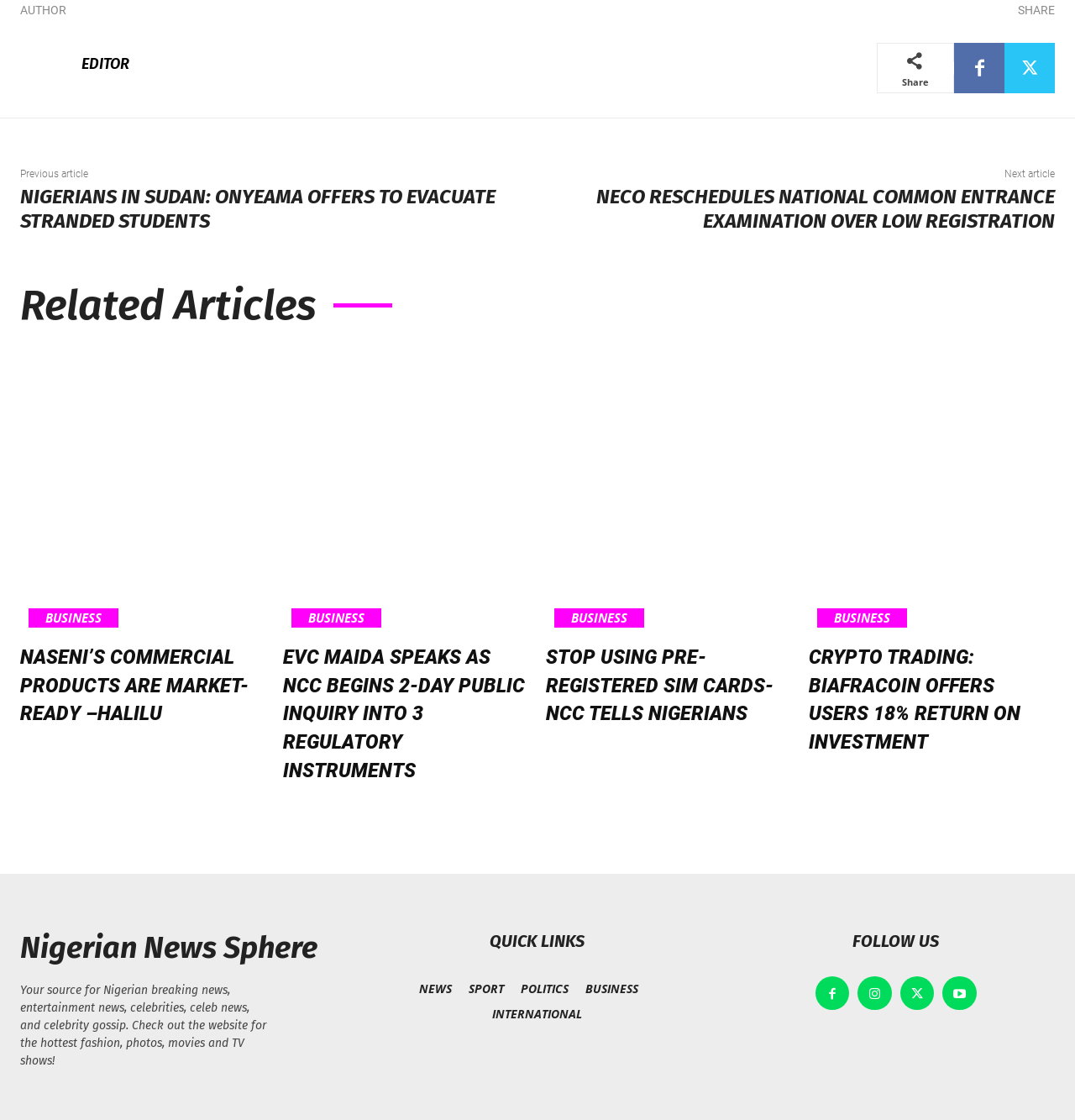Provide the bounding box coordinates of the HTML element described as: "parent_node: EDITOR title="Editor"". The bounding box coordinates should be four float numbers between 0 and 1, i.e., [left, top, right, bottom].

[0.019, 0.038, 0.073, 0.076]